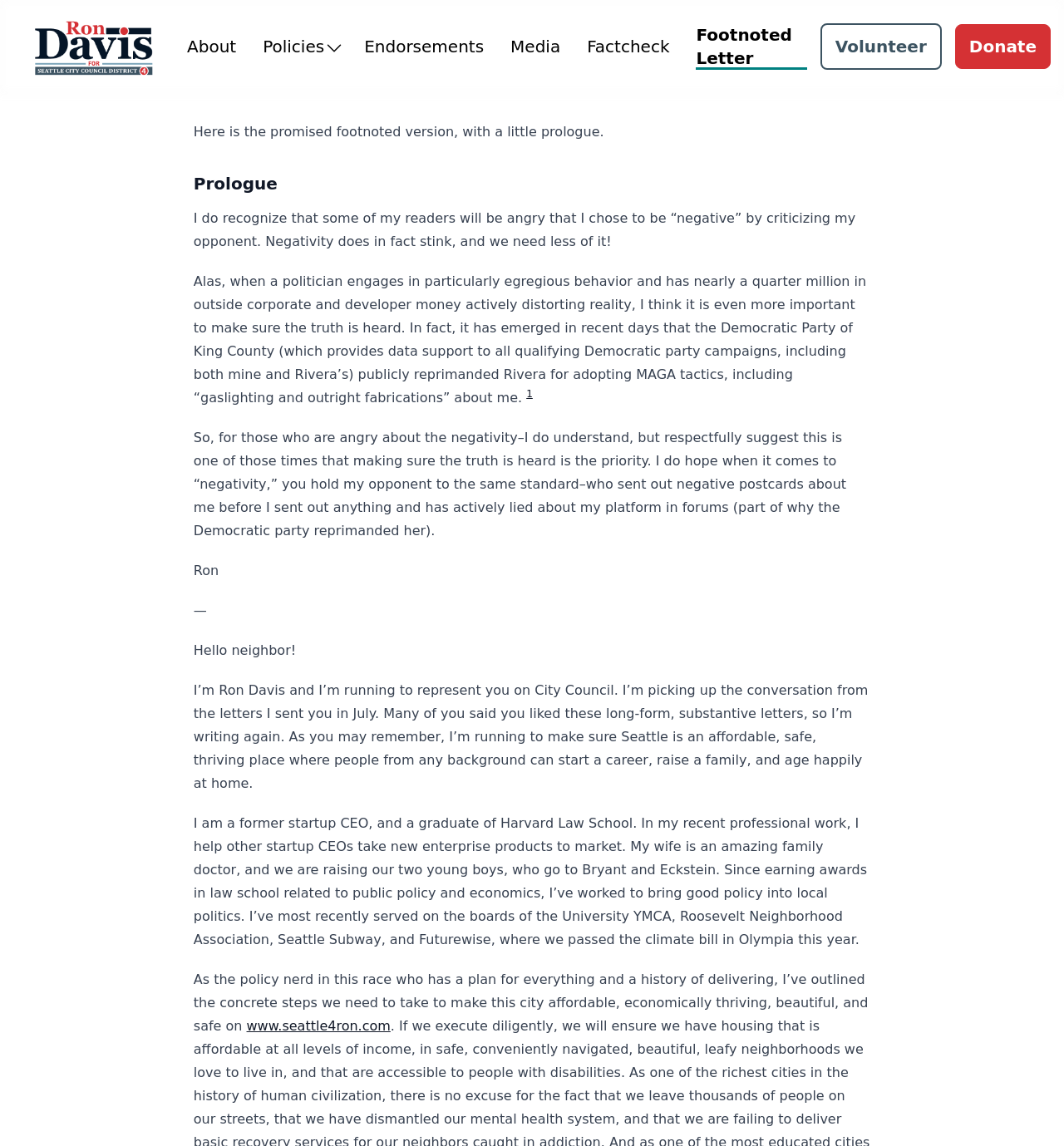What is the number of children Ron Davis has?
Look at the image and respond with a one-word or short phrase answer.

Two